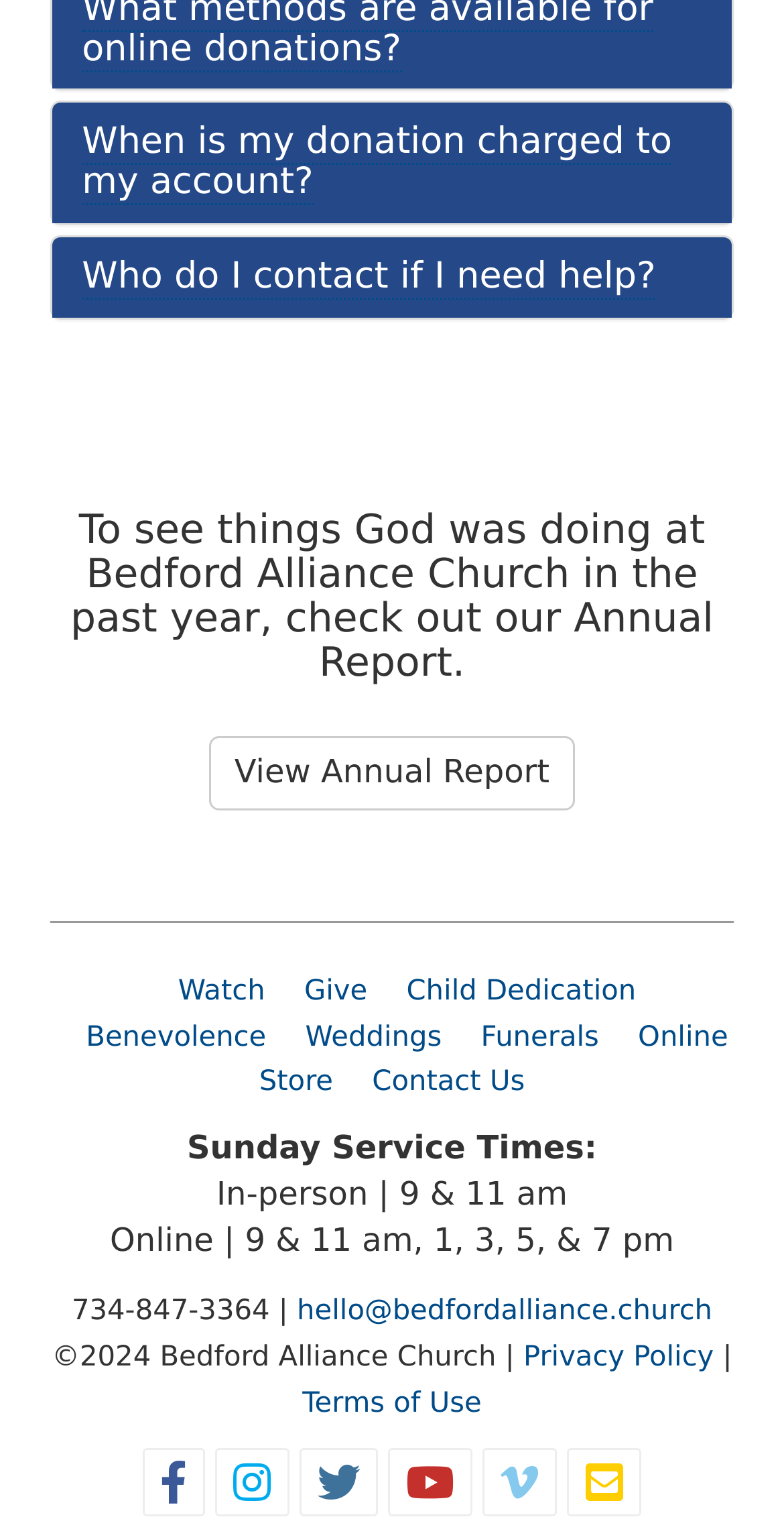Locate the bounding box coordinates of the area that needs to be clicked to fulfill the following instruction: "Contact Us". The coordinates should be in the format of four float numbers between 0 and 1, namely [left, top, right, bottom].

[0.436, 0.702, 0.669, 0.723]